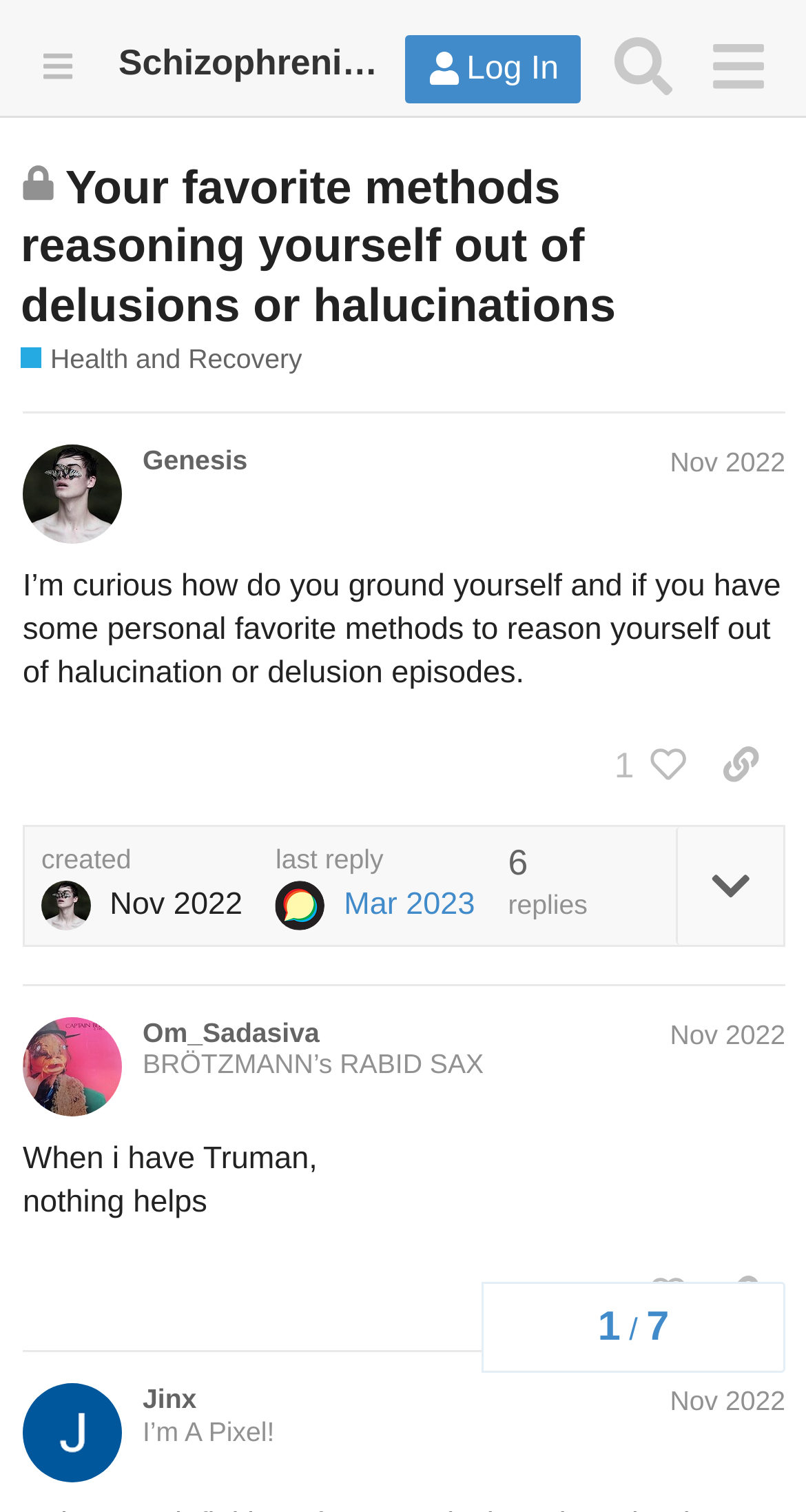Determine the bounding box coordinates for the HTML element mentioned in the following description: "last reply Mar 2023". The coordinates should be a list of four floats ranging from 0 to 1, represented as [left, top, right, bottom].

[0.342, 0.558, 0.589, 0.615]